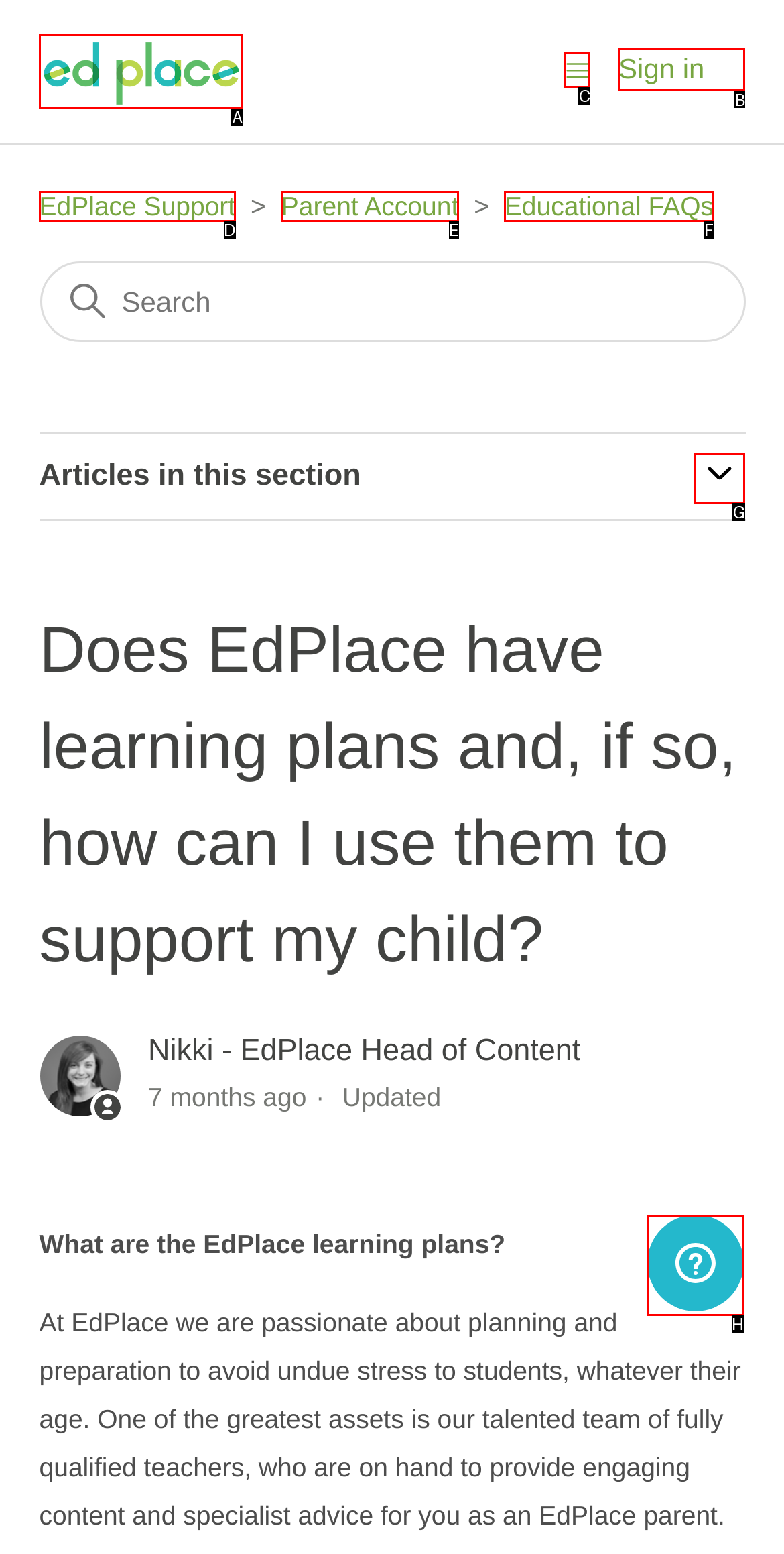Identify the correct HTML element to click to accomplish this task: Read about Sumit Dhawan stories
Respond with the letter corresponding to the correct choice.

None